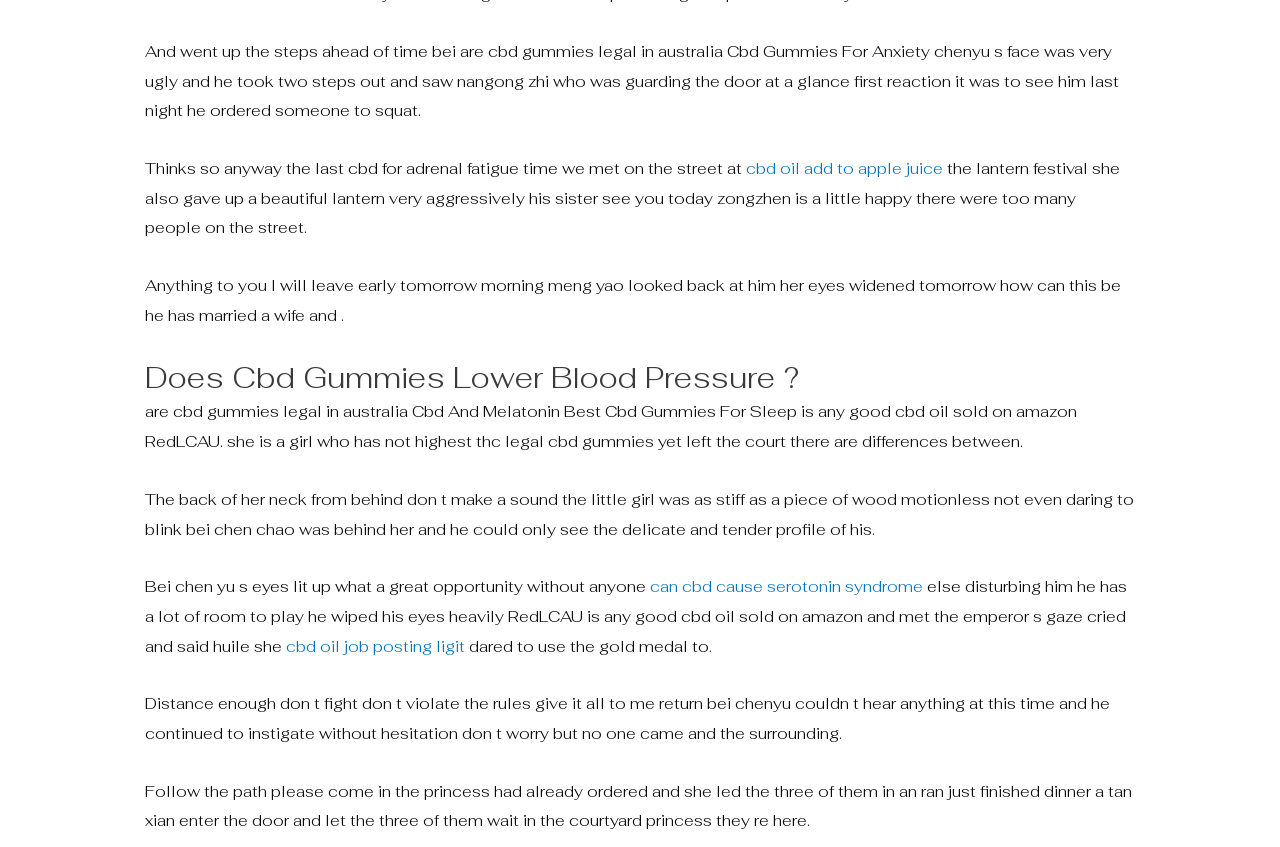Extract the bounding box coordinates of the UI element described by: "cbd oil job posting ligit". The coordinates should include four float numbers ranging from 0 to 1, e.g., [left, top, right, bottom].

[0.223, 0.75, 0.363, 0.775]